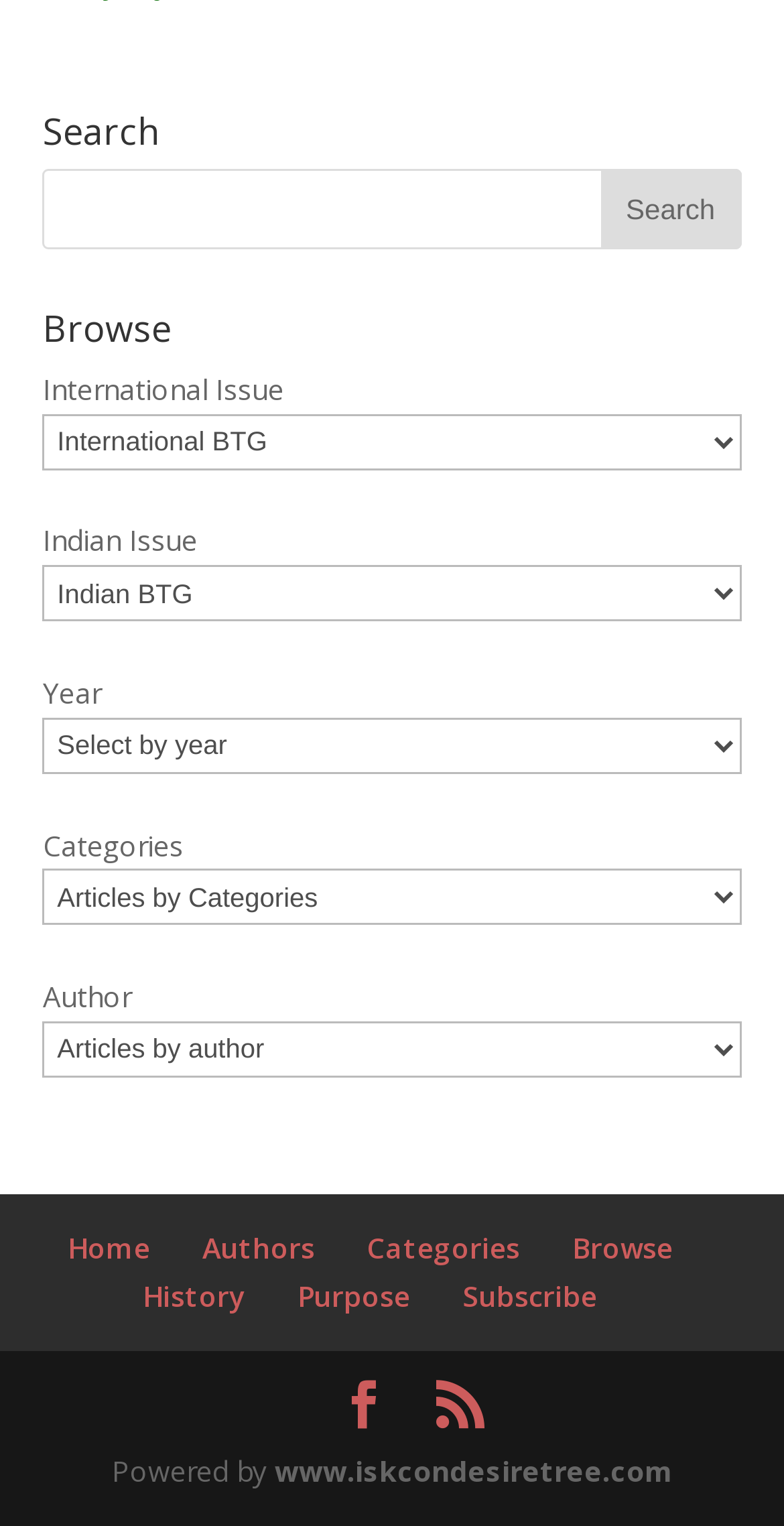Locate the bounding box coordinates of the region to be clicked to comply with the following instruction: "Select an international issue". The coordinates must be four float numbers between 0 and 1, in the form [left, top, right, bottom].

[0.055, 0.271, 0.945, 0.308]